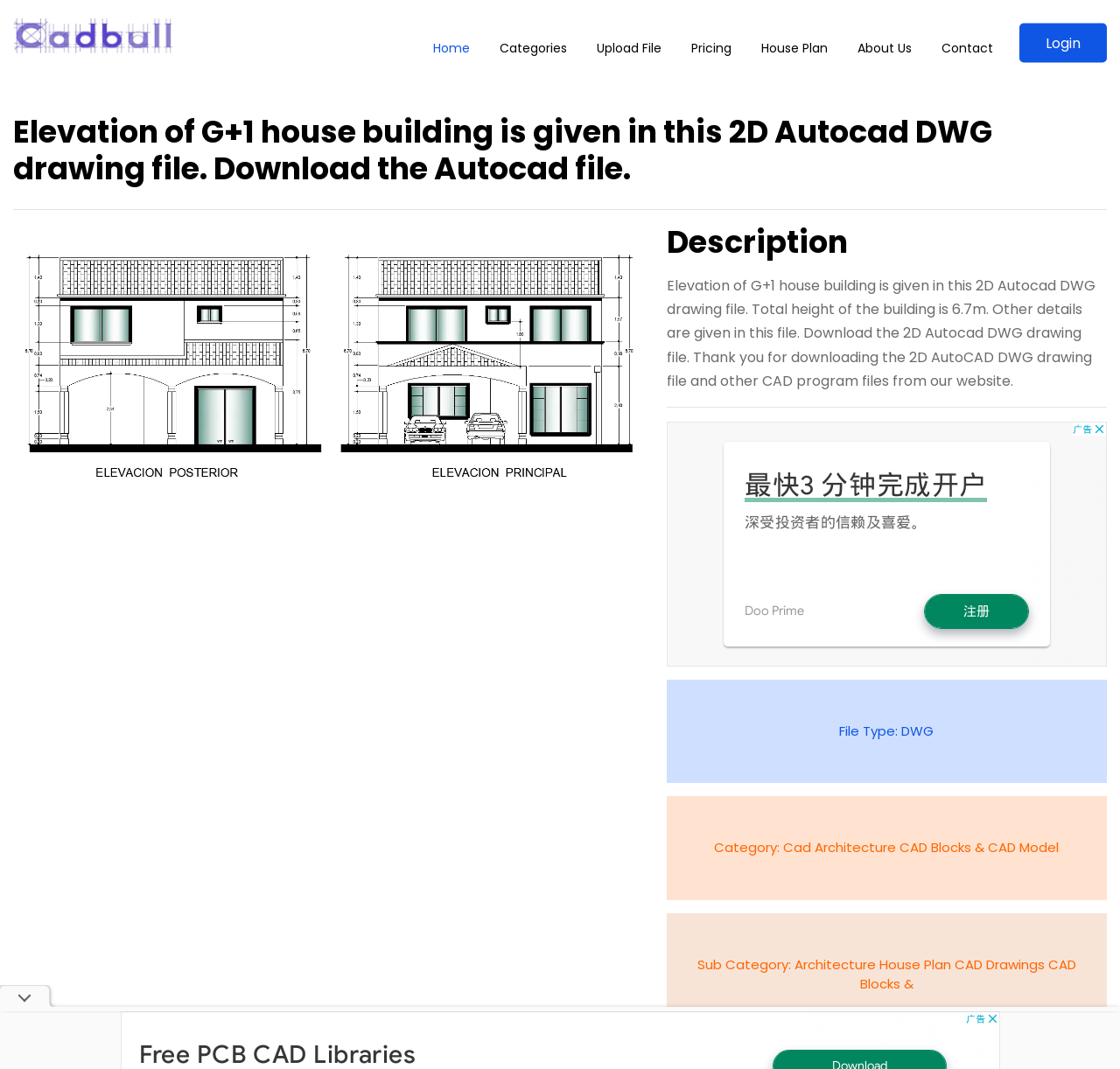What category does the CAD drawing file belong to?
Based on the image, answer the question with a single word or brief phrase.

Cad Architecture CAD Blocks & CAD Model